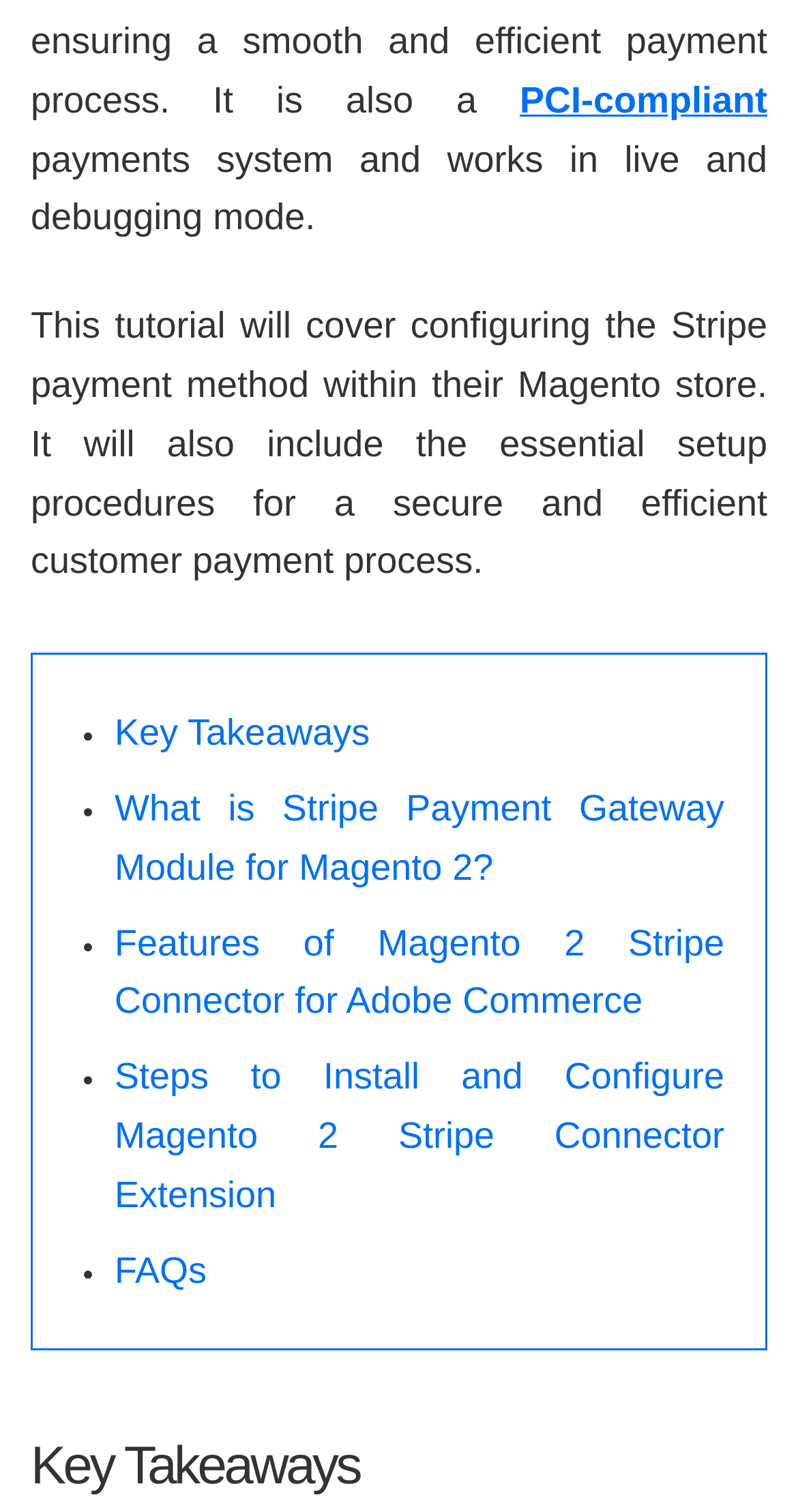Answer the question with a single word or phrase: 
What is the topic of this tutorial?

Stripe payment method